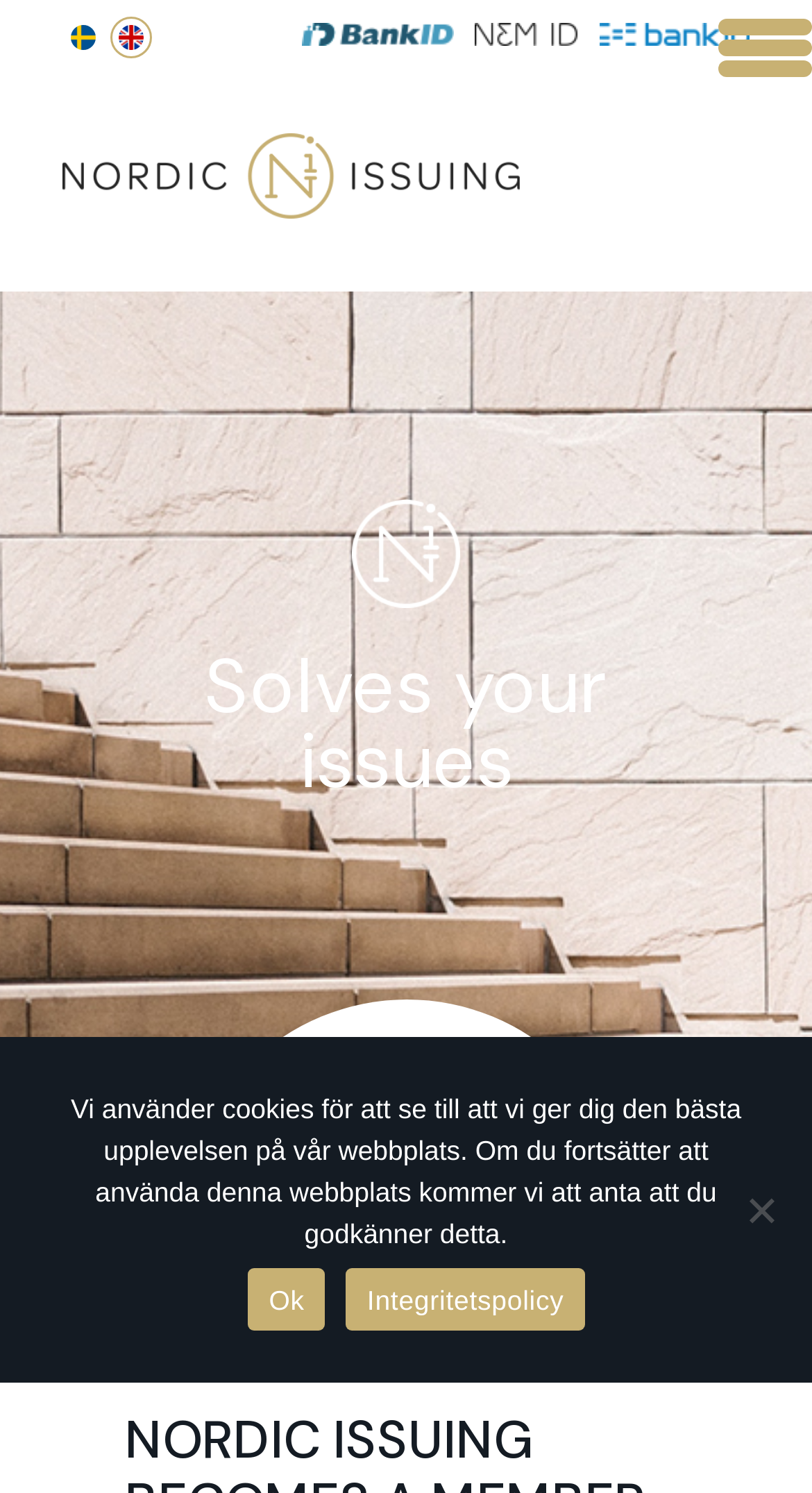Use a single word or phrase to respond to the question:
How many images are at the top of the webpage?

4